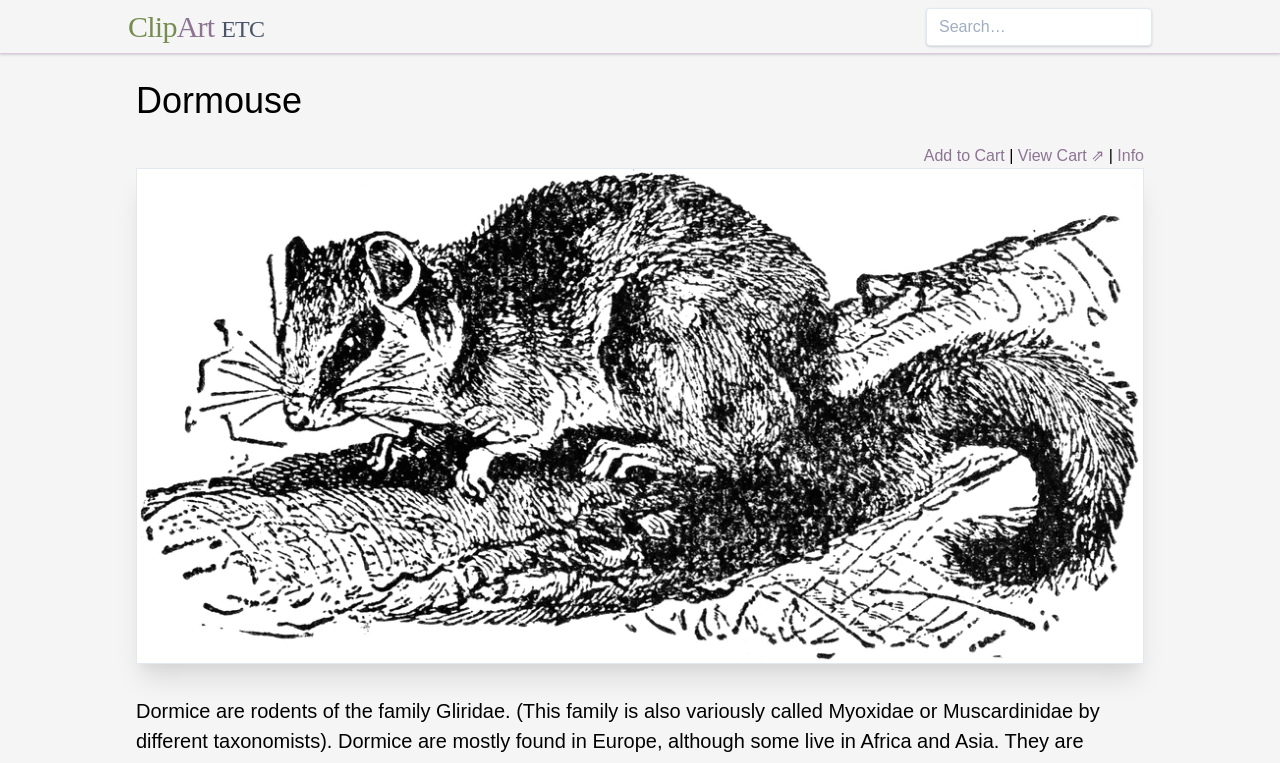Answer the following in one word or a short phrase: 
What is the purpose of the static text '|'

To separate links